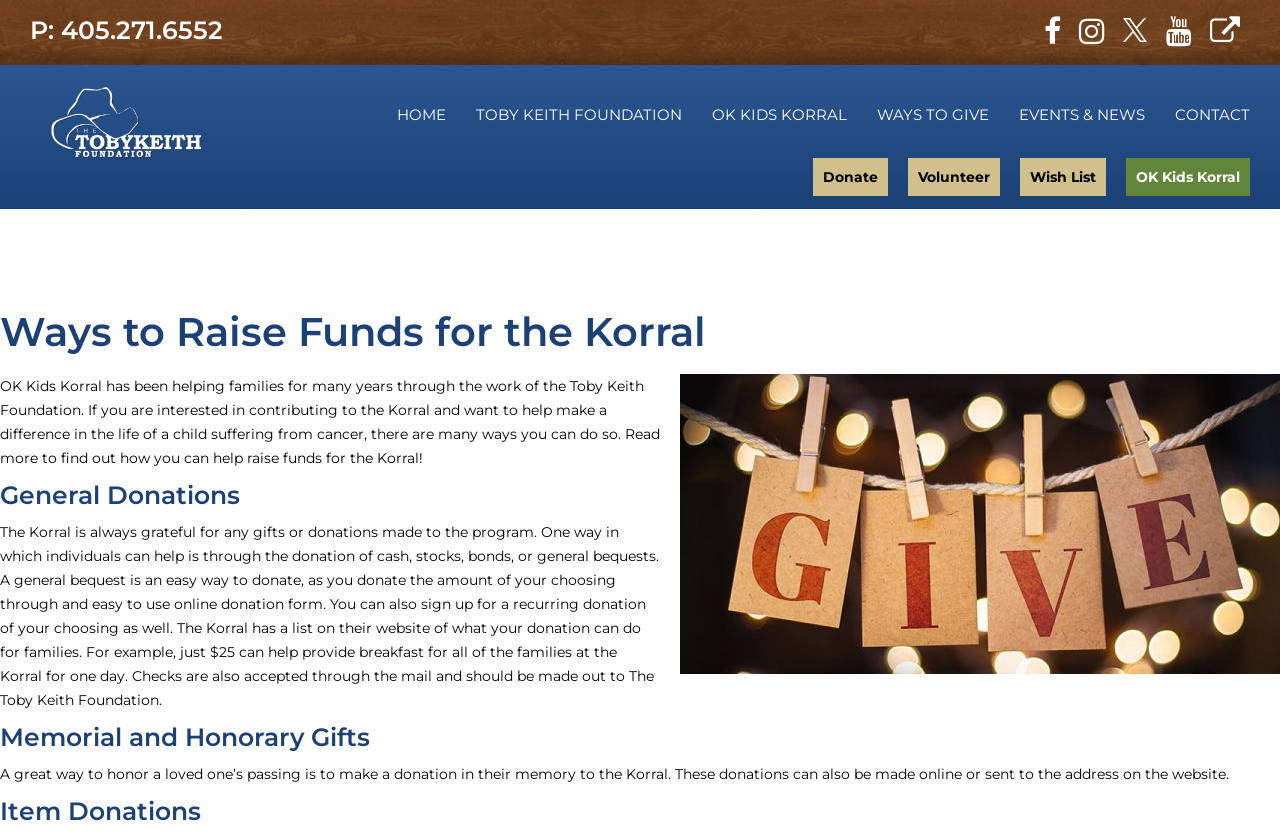Find the coordinates for the bounding box of the element with this description: "aria-label="Instagram"".

[0.843, 0.015, 0.863, 0.06]